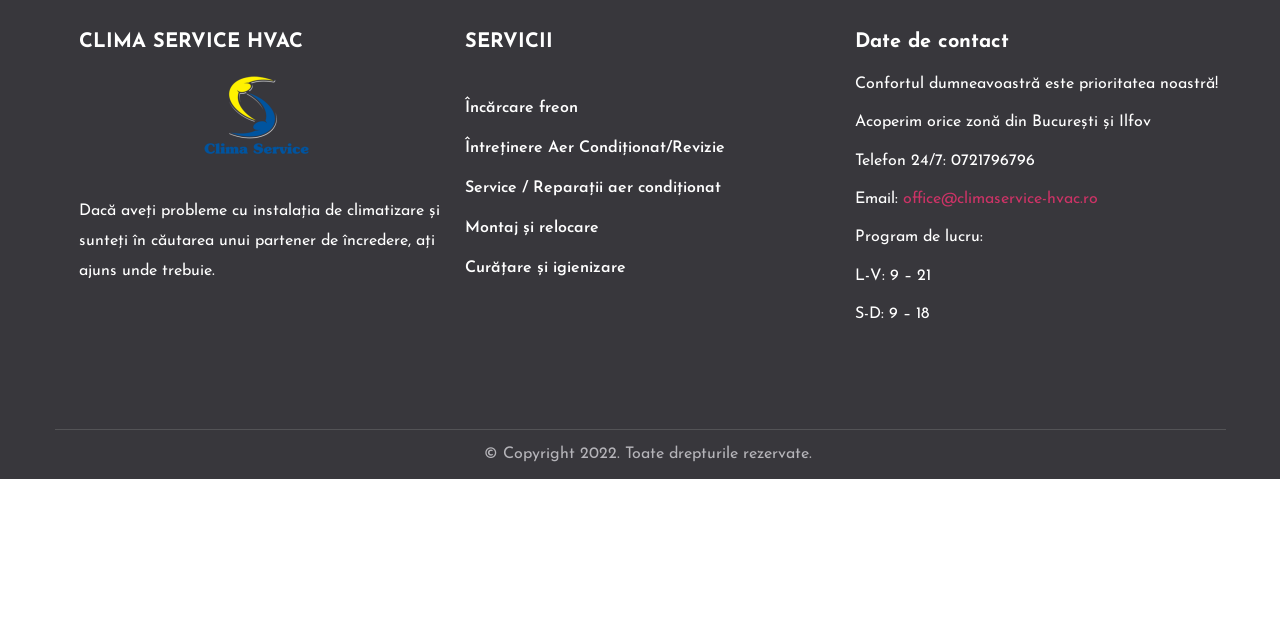Using the element description: "office@climaservice-hvac.ro", determine the bounding box coordinates for the specified UI element. The coordinates should be four float numbers between 0 and 1, [left, top, right, bottom].

[0.705, 0.298, 0.858, 0.323]